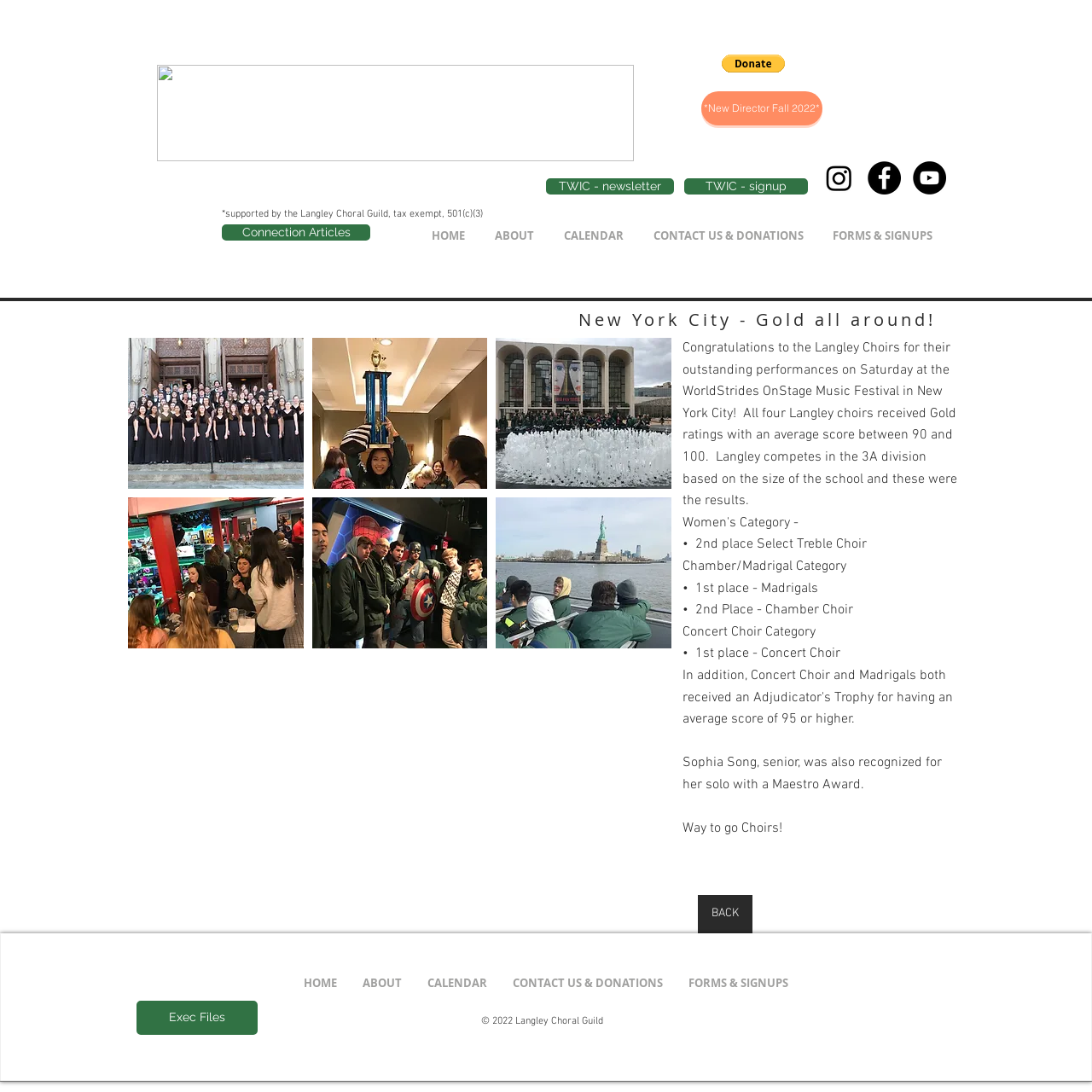Identify the bounding box coordinates necessary to click and complete the given instruction: "Read Connection Articles".

[0.203, 0.205, 0.339, 0.22]